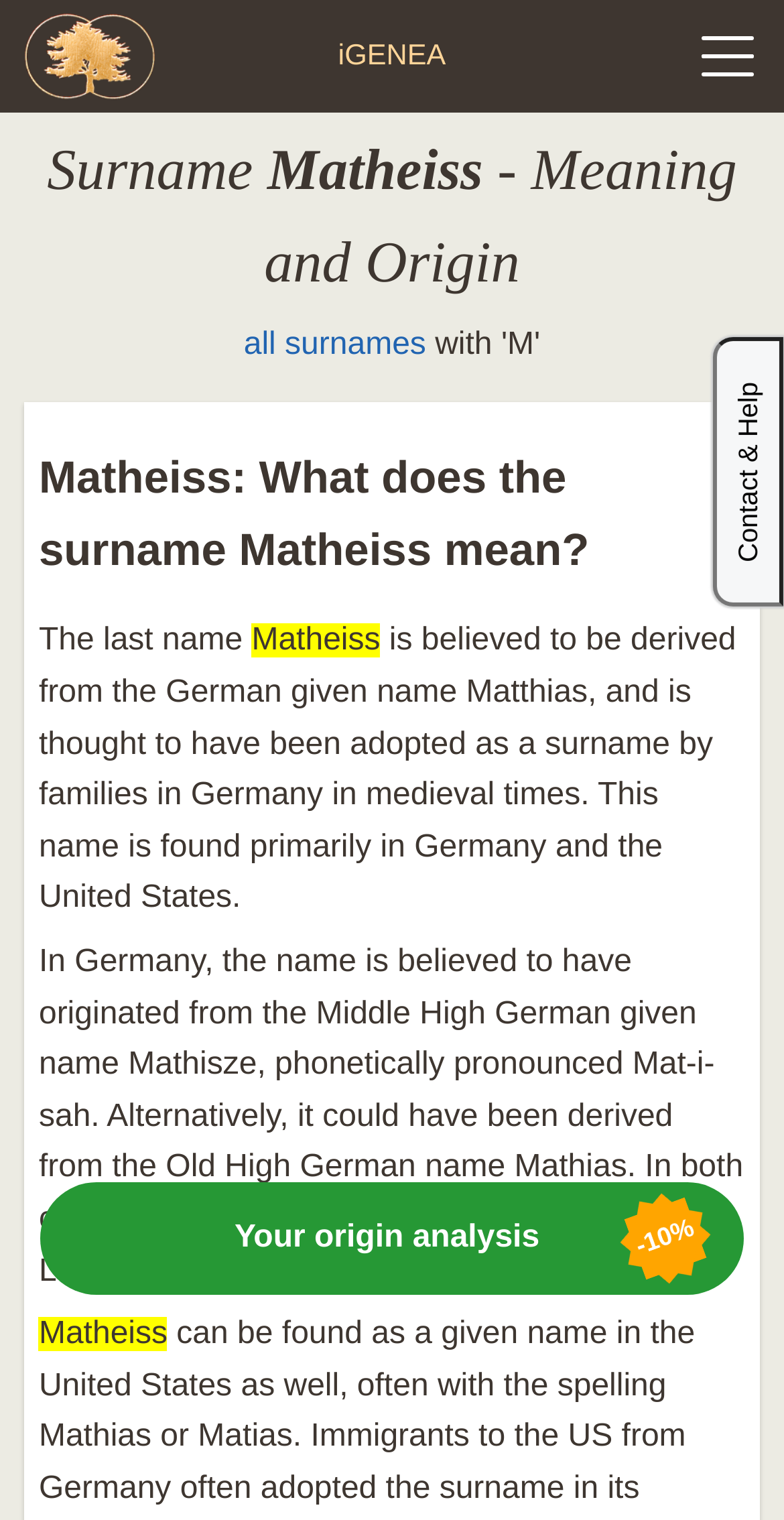Please give a one-word or short phrase response to the following question: 
What is the origin of the surname Matheiss?

Germany